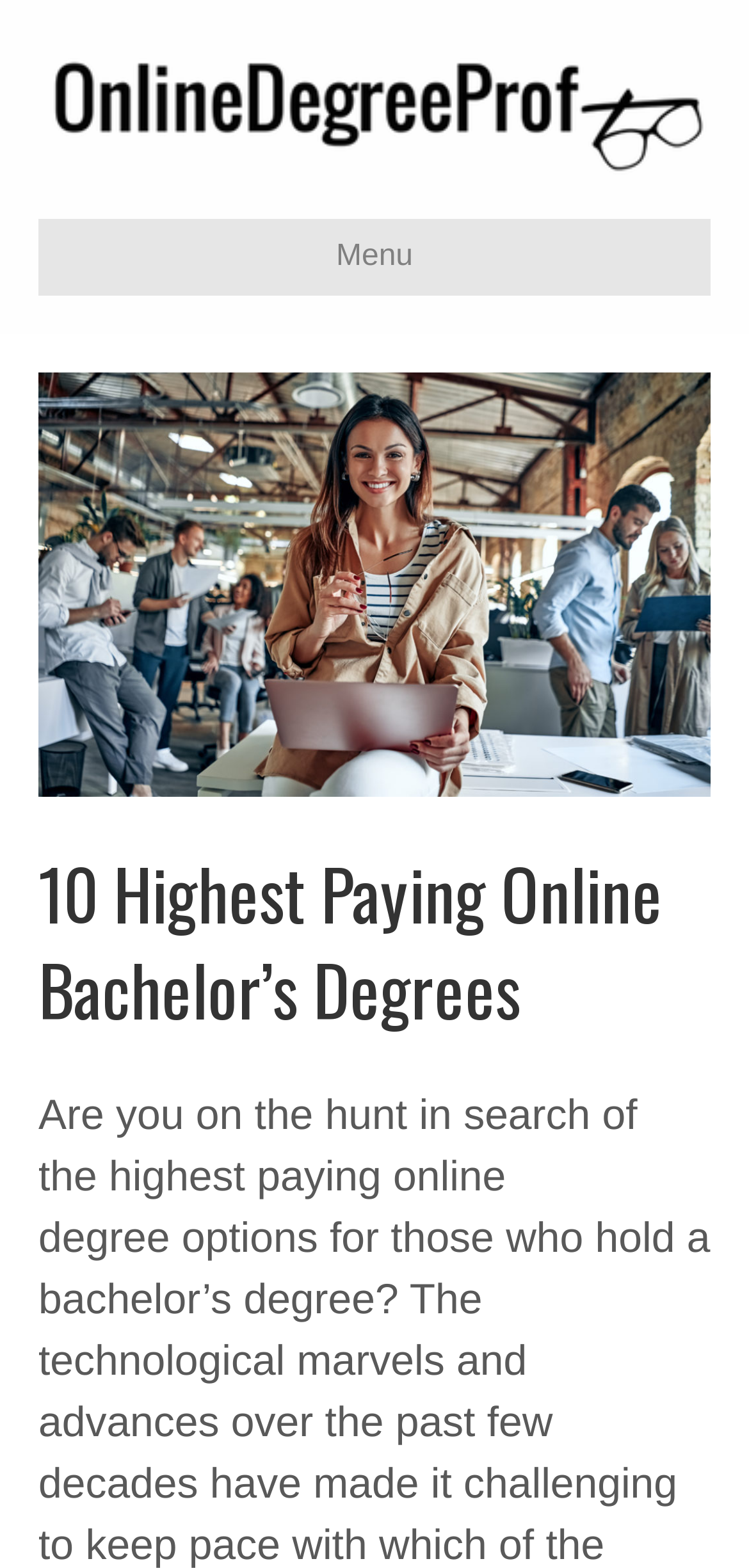Please determine the bounding box of the UI element that matches this description: Menu. The coordinates should be given as (top-left x, top-left y, bottom-right x, bottom-right y), with all values between 0 and 1.

[0.051, 0.14, 0.949, 0.189]